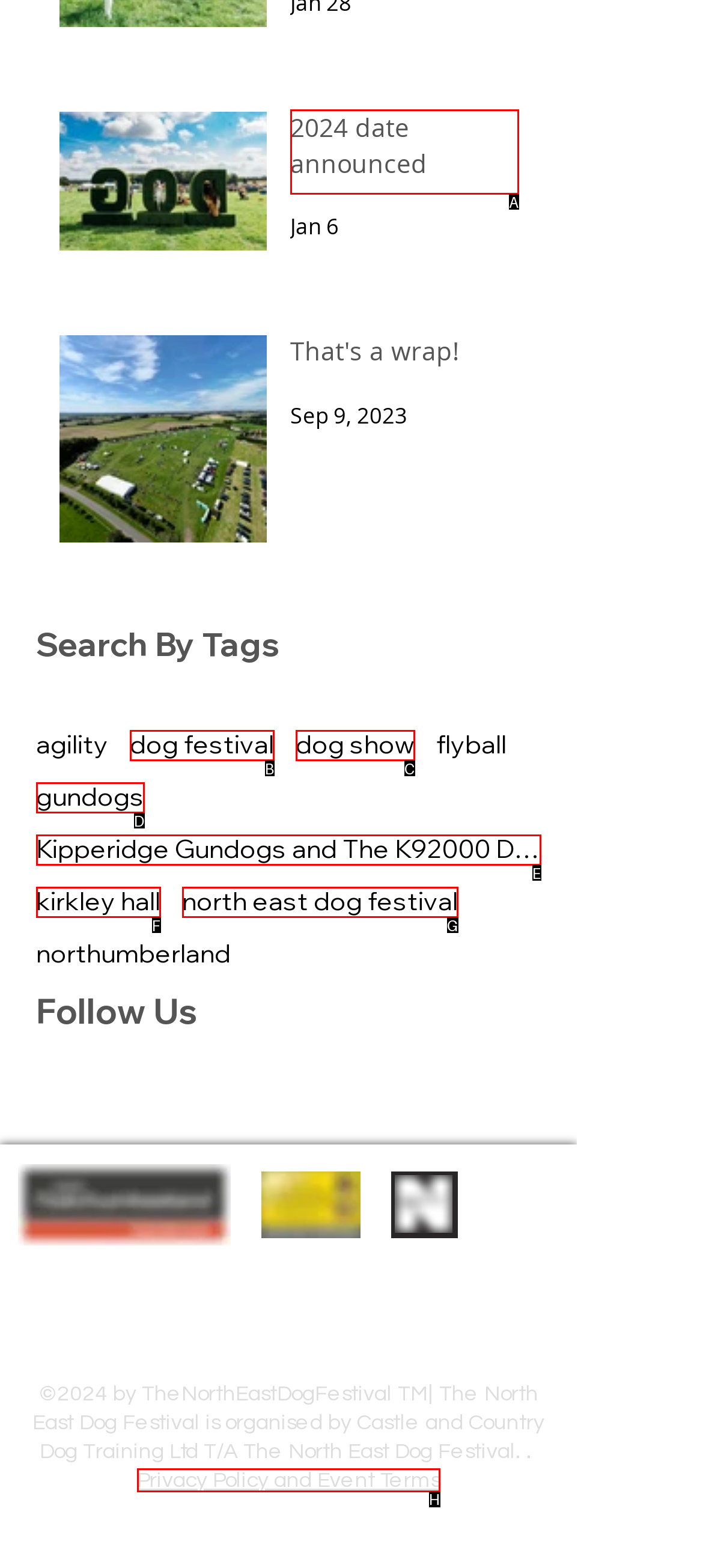Determine which HTML element should be clicked to carry out the following task: Click on the '2024 date announced' link Respond with the letter of the appropriate option.

A